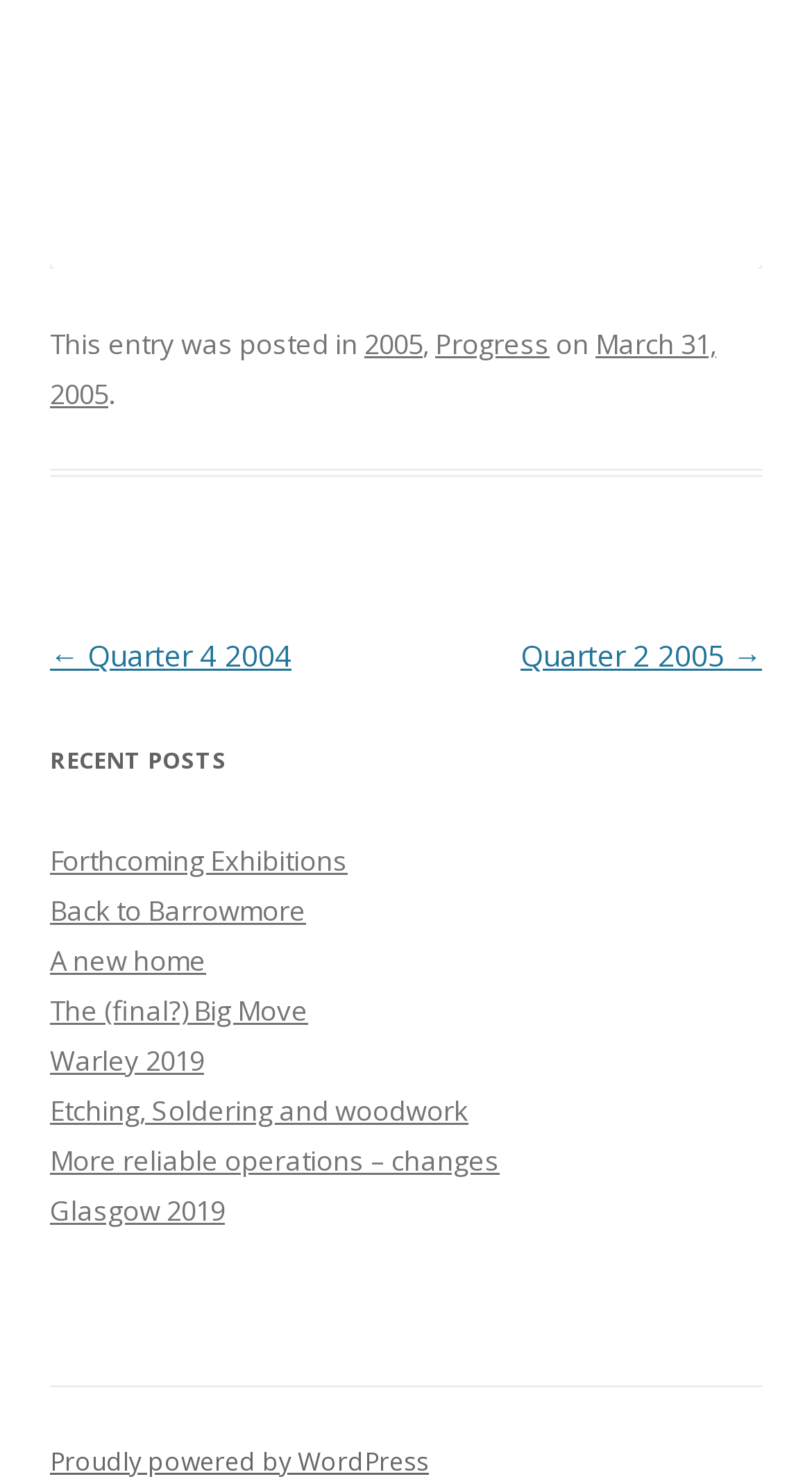Show the bounding box coordinates of the element that should be clicked to complete the task: "read recent post about forthcoming exhibitions".

[0.062, 0.569, 0.428, 0.595]